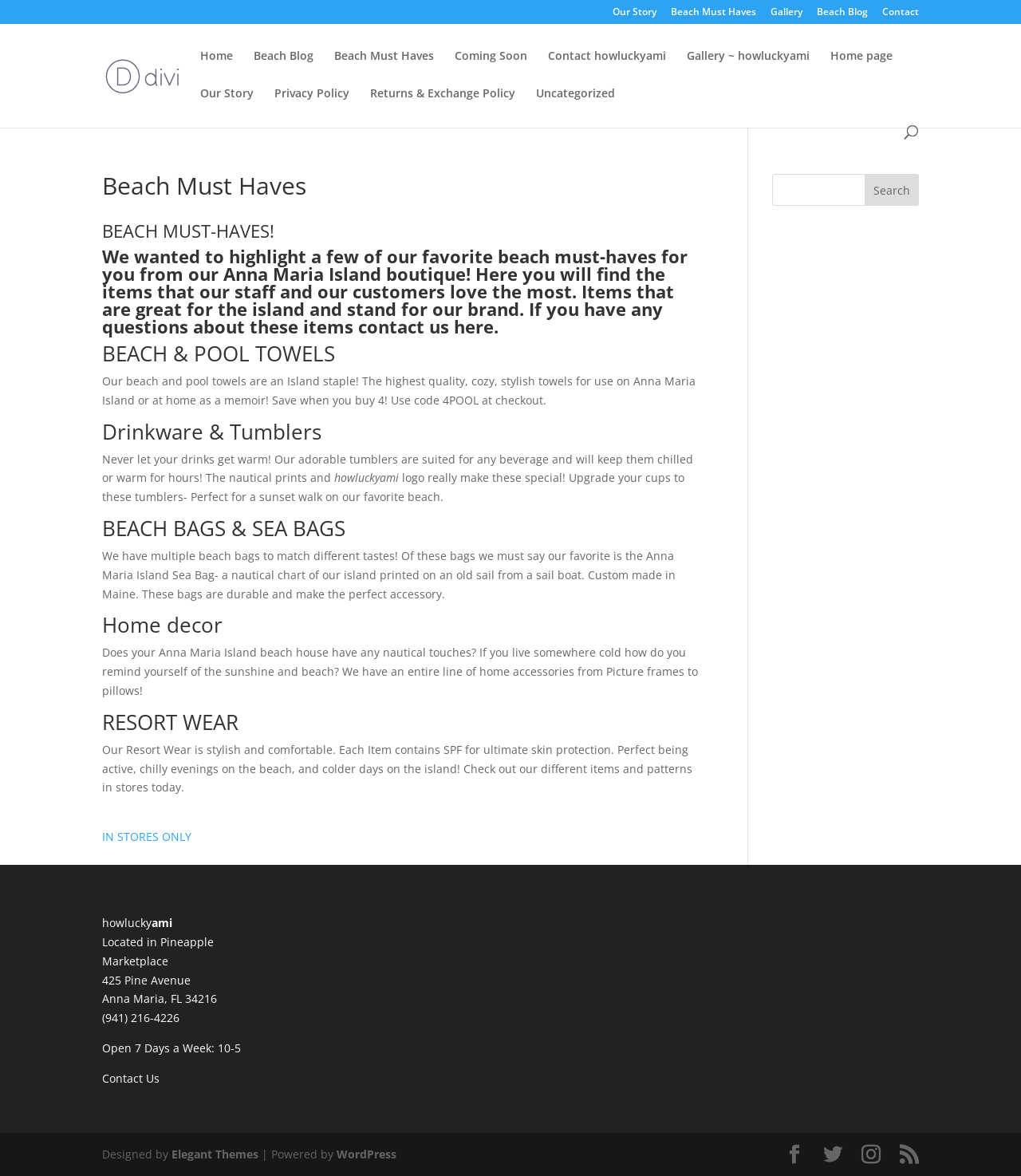Create a detailed narrative describing the layout and content of the webpage.

This webpage is about "Beach Must Haves" from a boutique on Anna Maria Island. At the top, there are multiple links to navigate to different sections of the website, including "Our Story", "Gallery", "Beach Blog", and "Contact". Below these links, there is a search bar where users can input keywords to search for specific content.

The main content of the webpage is divided into sections, each highlighting a specific type of beach must-have item. The sections are headed by titles such as "BEACH & POOL TOWELS", "Drinkware & Tumblers", "BEACH BAGS & SEA BAGS", "Home decor", and "RESORT WEAR". Each section contains a brief description of the items and their features.

There are also links to "contact us" and "IN STORES ONLY" scattered throughout the content. At the bottom of the page, there is a section with the boutique's contact information, including its location, phone number, and hours of operation. Additionally, there are links to "Contact Us" and "Designed by Elegant Themes | Powered by WordPress" at the very bottom of the page.